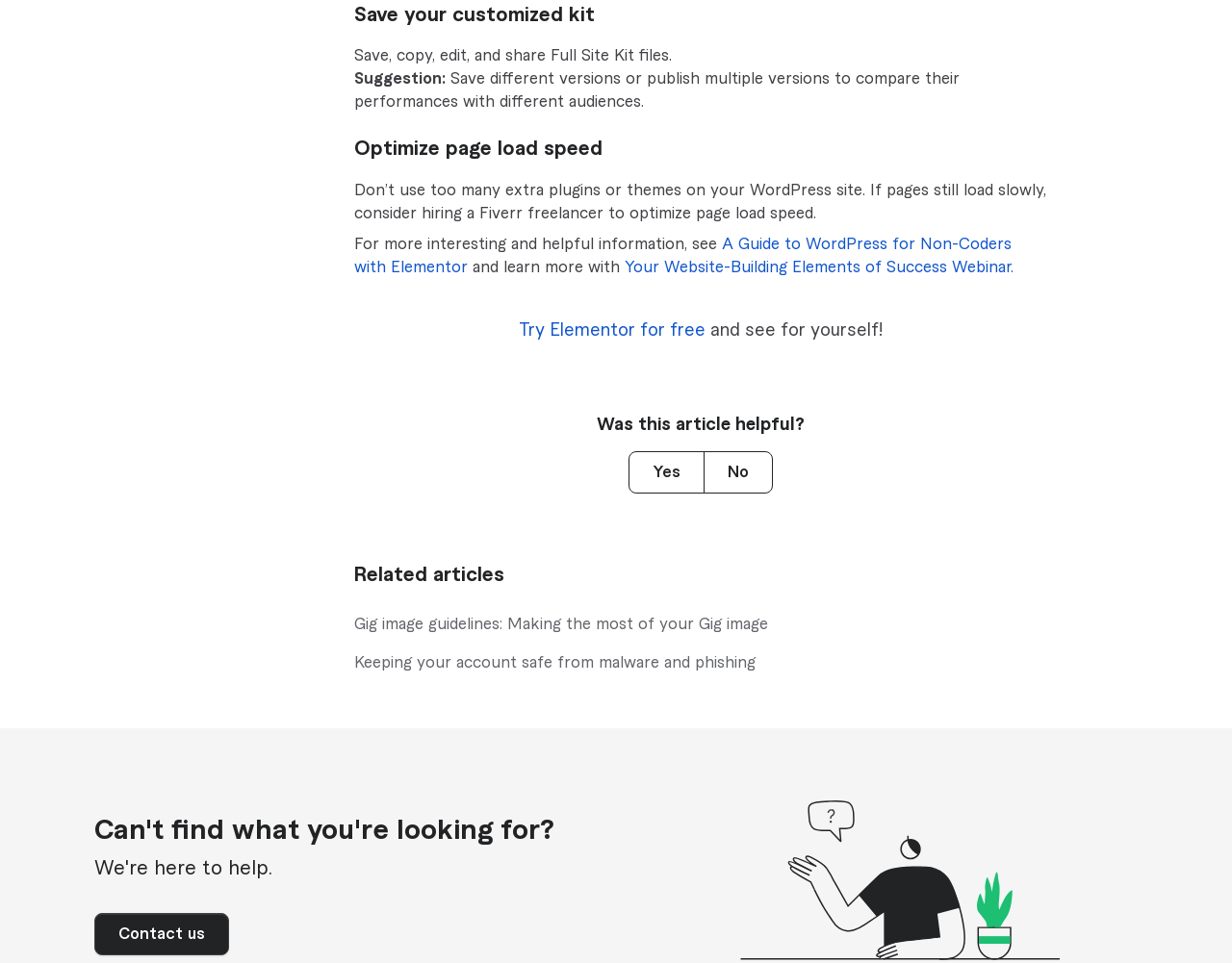Give a short answer using one word or phrase for the question:
What is the purpose of the 'Was this article helpful?' section?

To provide feedback